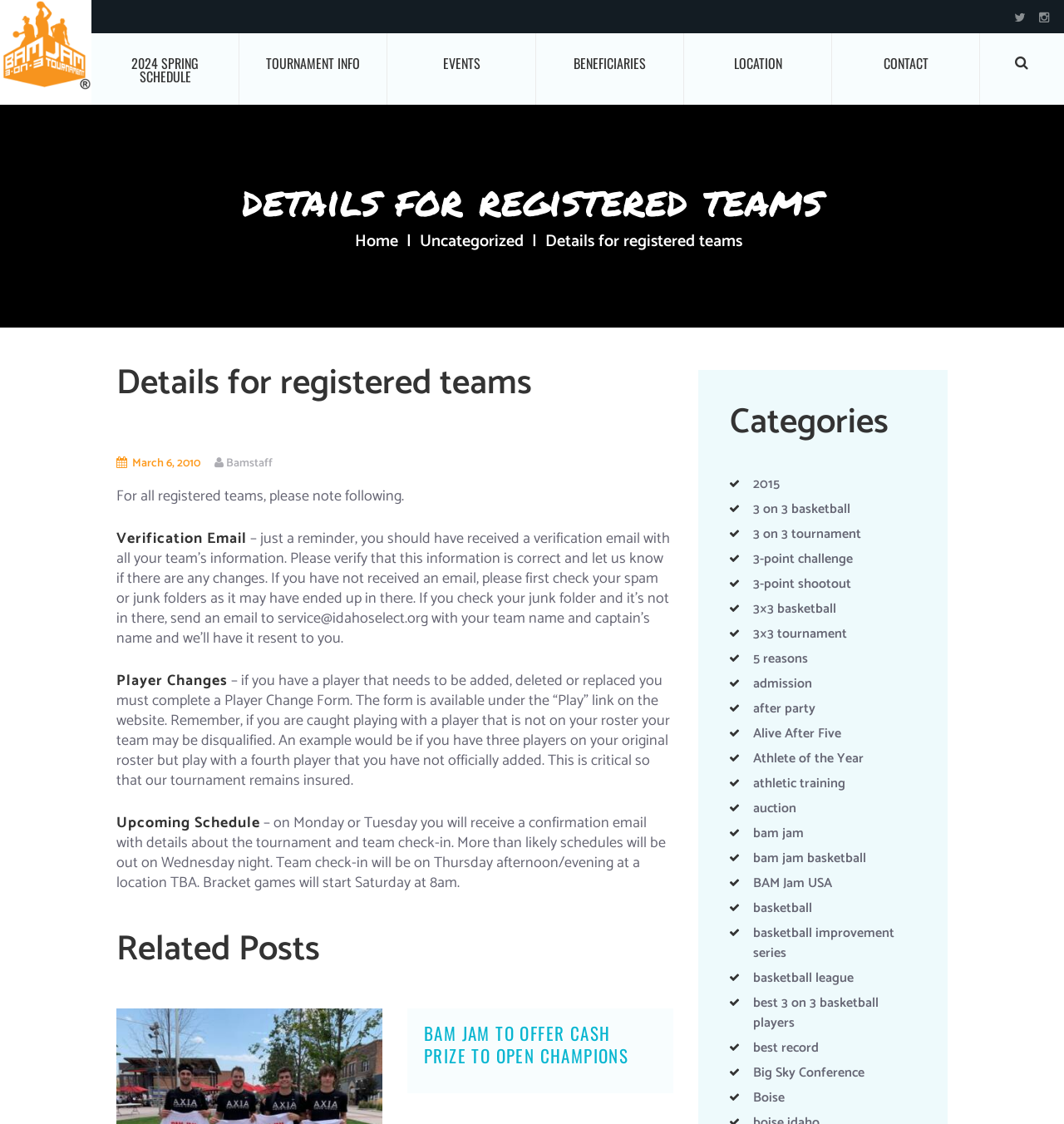Can you specify the bounding box coordinates of the area that needs to be clicked to fulfill the following instruction: "Go to 2024 SPRING SCHEDULE"?

[0.086, 0.029, 0.224, 0.093]